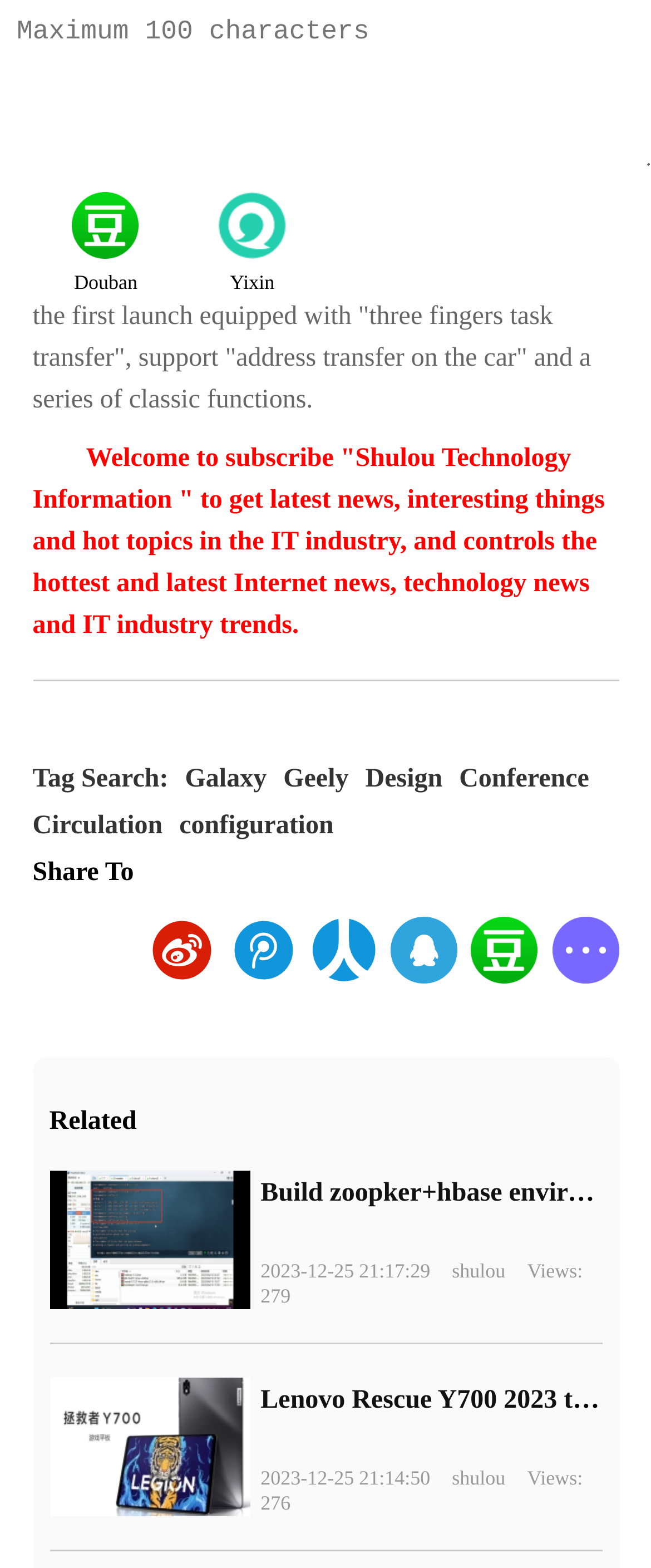Utilize the information from the image to answer the question in detail:
How many views does the first article have?

The first article on the webpage has 279 views, which is mentioned in the StaticText element with the text 'Views: 279'.